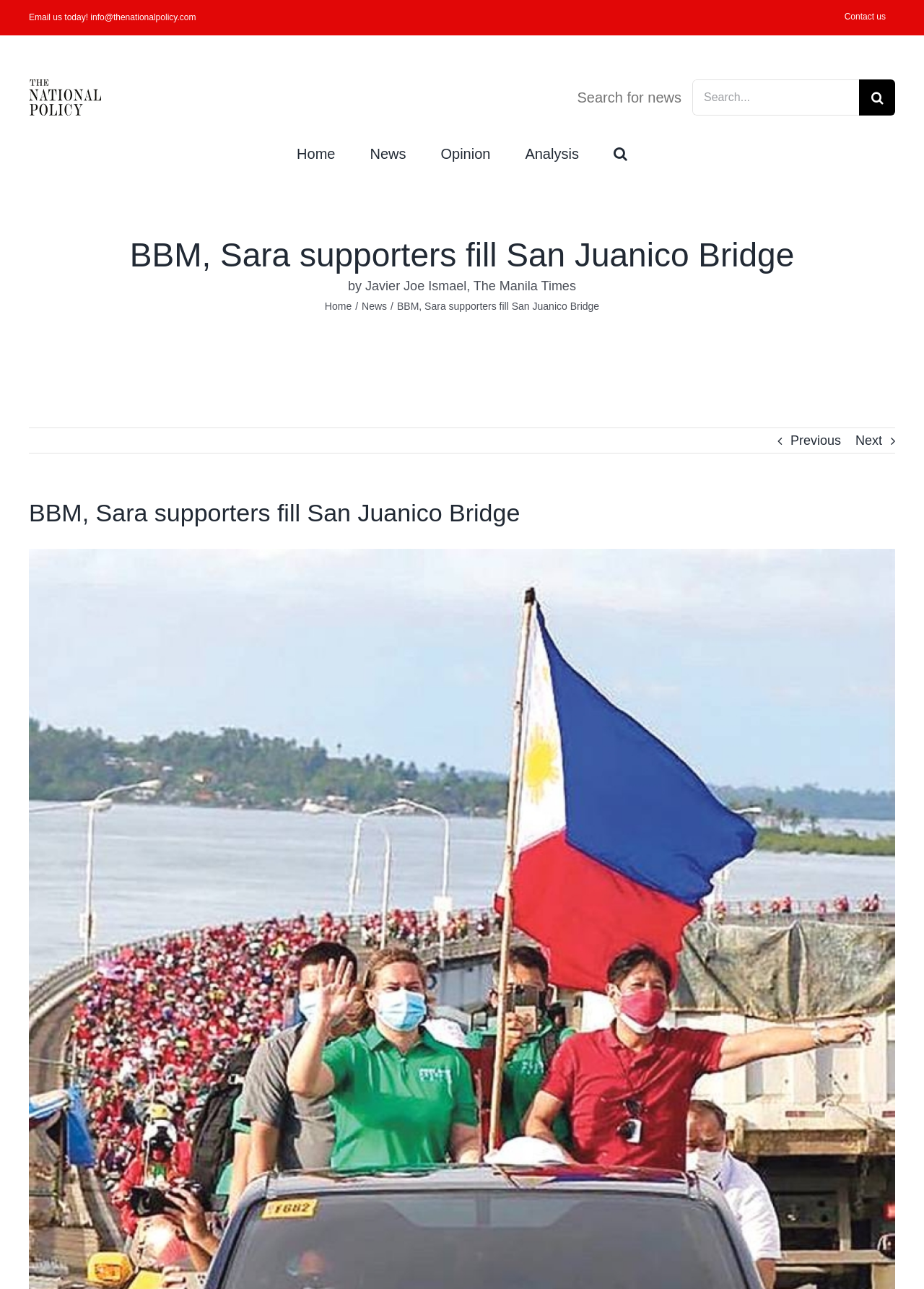Provide the bounding box coordinates for the area that should be clicked to complete the instruction: "Learn about reliable portable power banks".

None